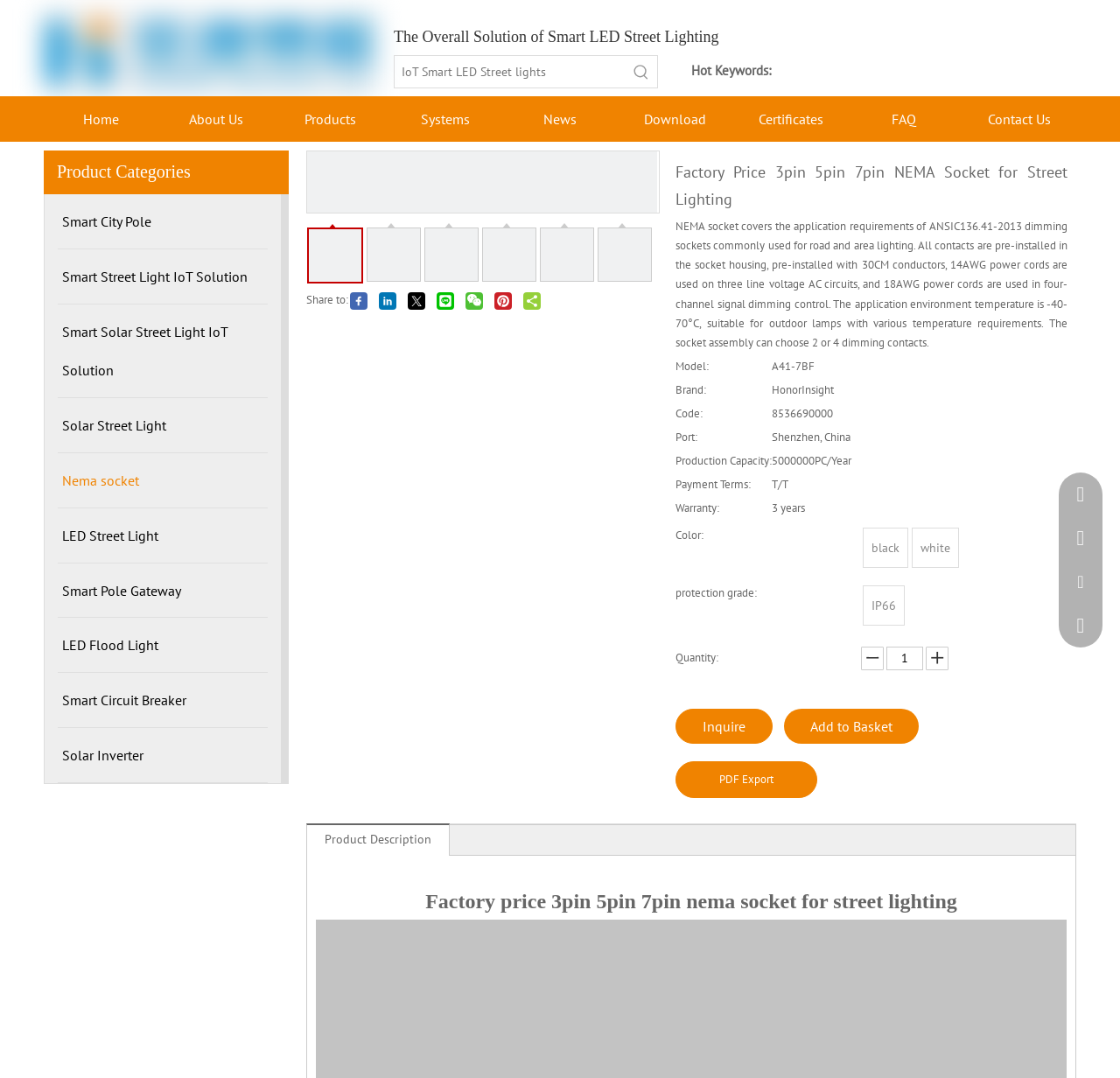Using a single word or phrase, answer the following question: 
How many sharing options are available?

7